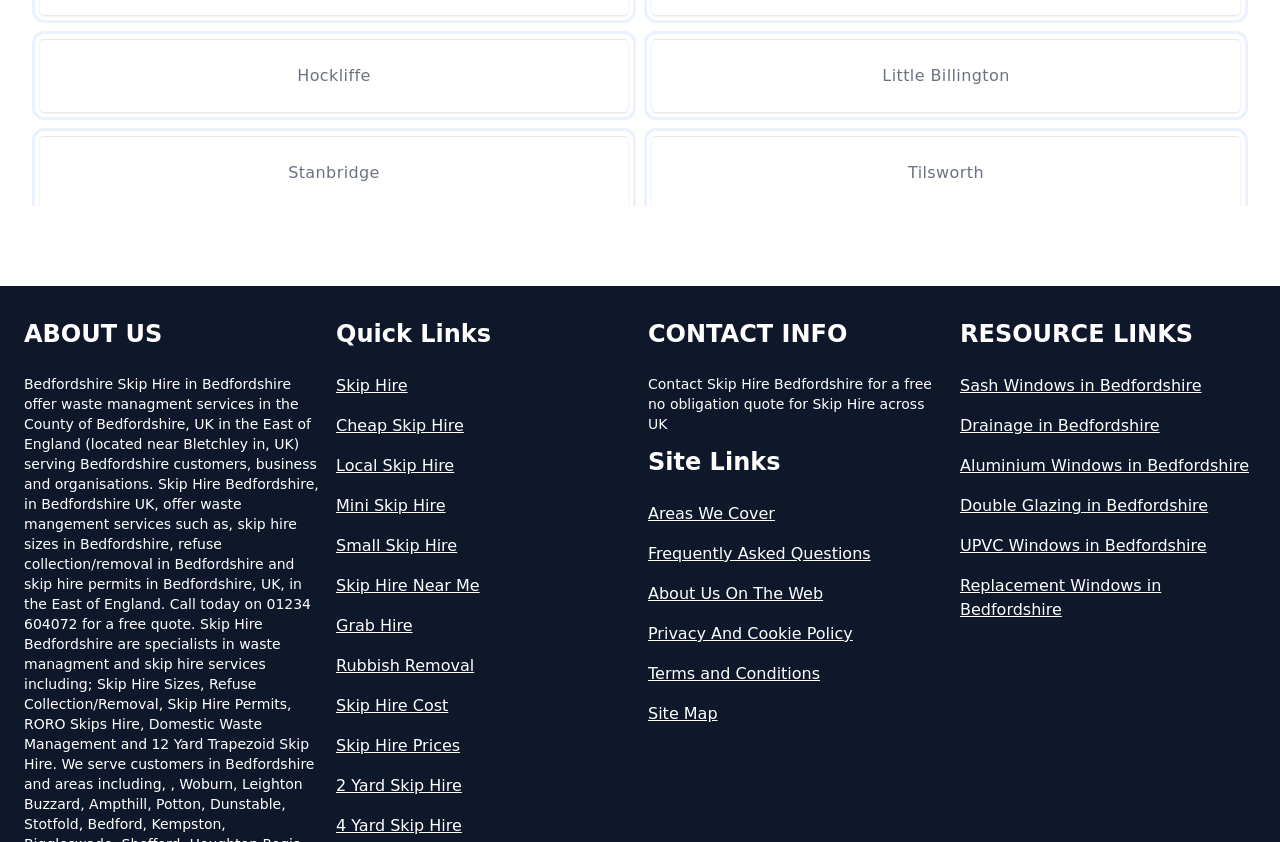Identify the bounding box coordinates of the element to click to follow this instruction: 'Check 'Areas We Cover''. Ensure the coordinates are four float values between 0 and 1, provided as [left, top, right, bottom].

[0.506, 0.596, 0.738, 0.625]